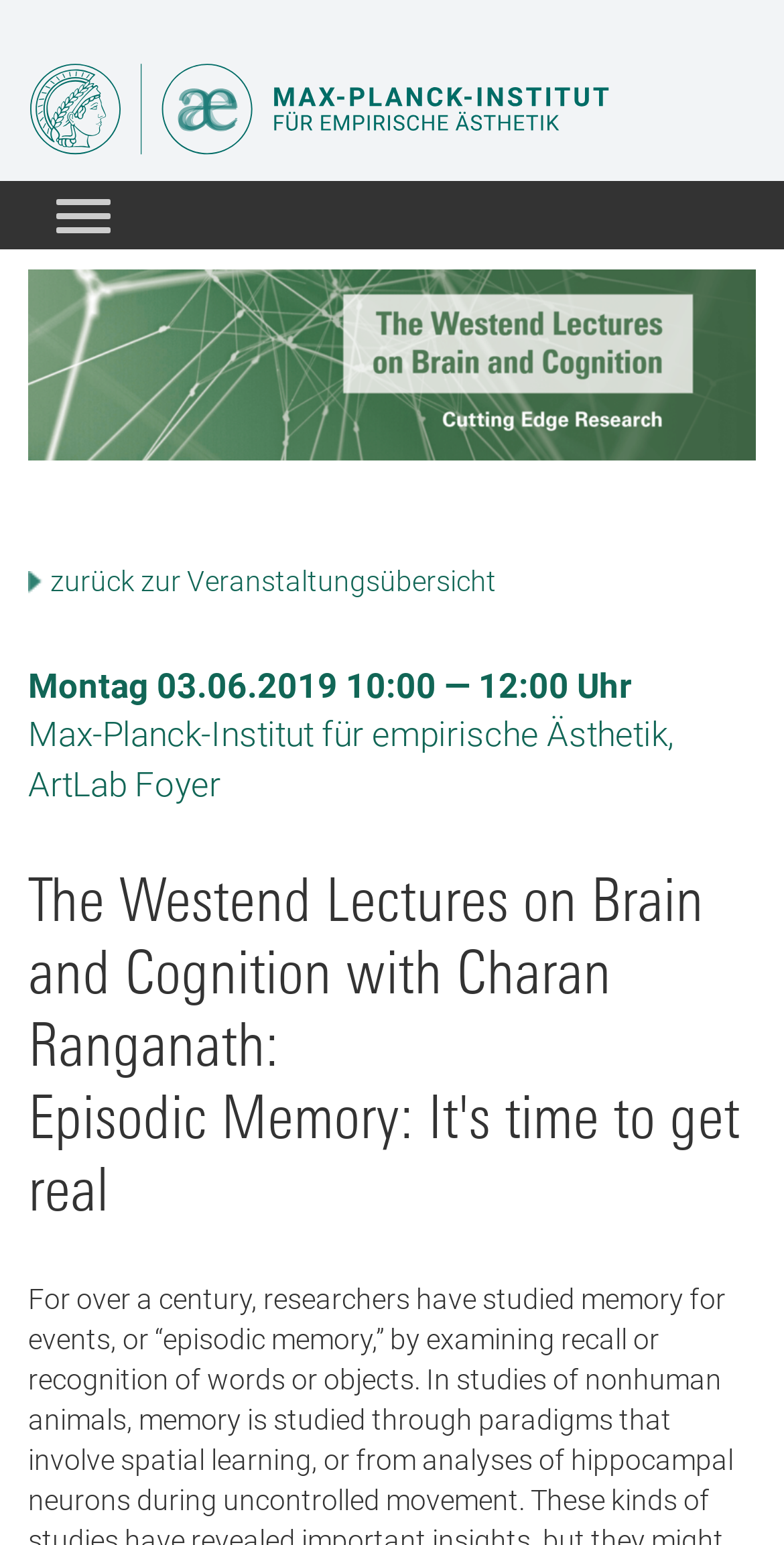Predict the bounding box of the UI element that fits this description: "aria-describedby="slick-slide00"".

[0.036, 0.174, 0.964, 0.298]